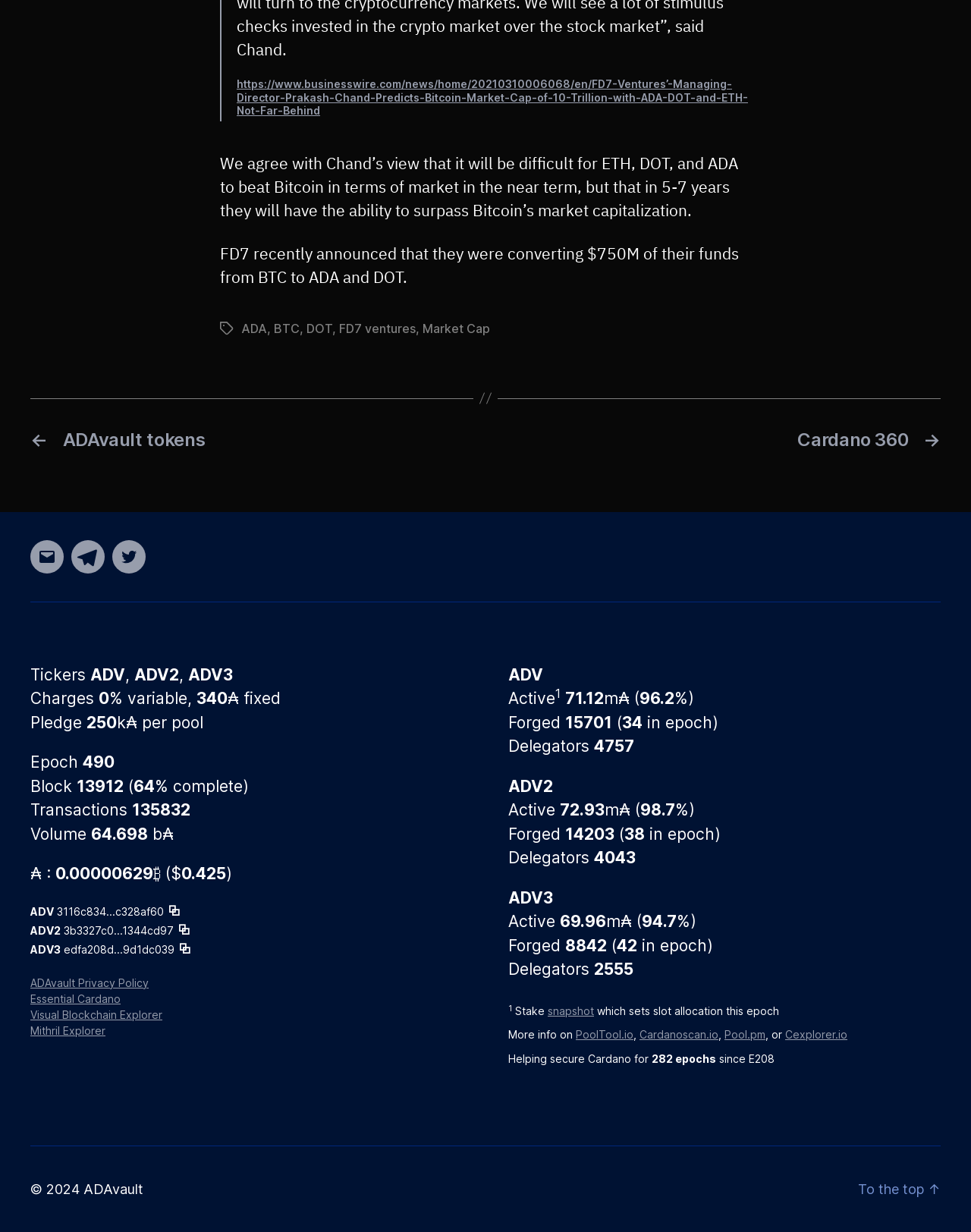What is the volume of transactions?
Please provide a detailed and thorough answer to the question.

The volume of transactions is displayed on the webpage as 64.698 b₳, which can be found in the section that shows the blockchain statistics.